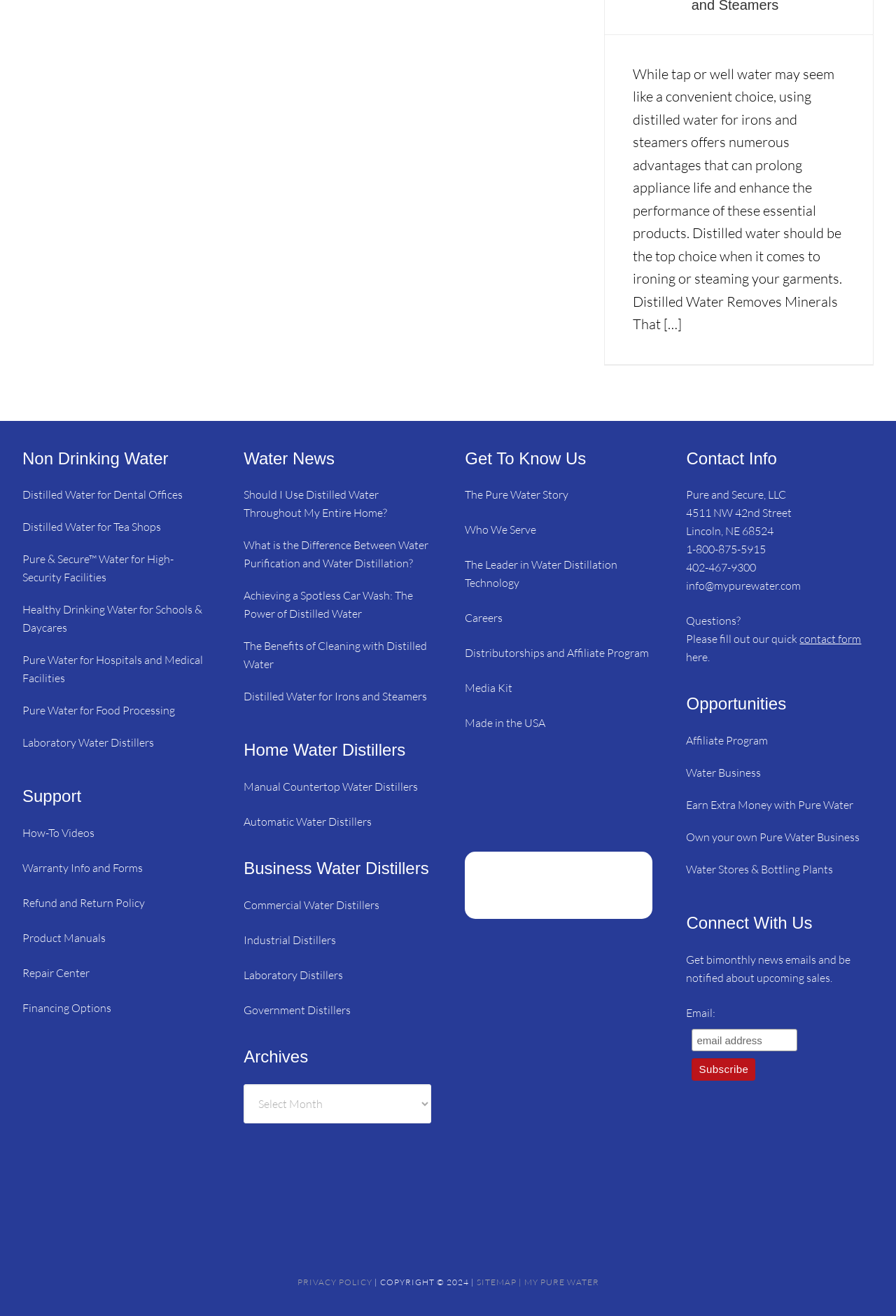Reply to the question with a single word or phrase:
What is the company name mentioned on the webpage?

Pure and Secure, LLC